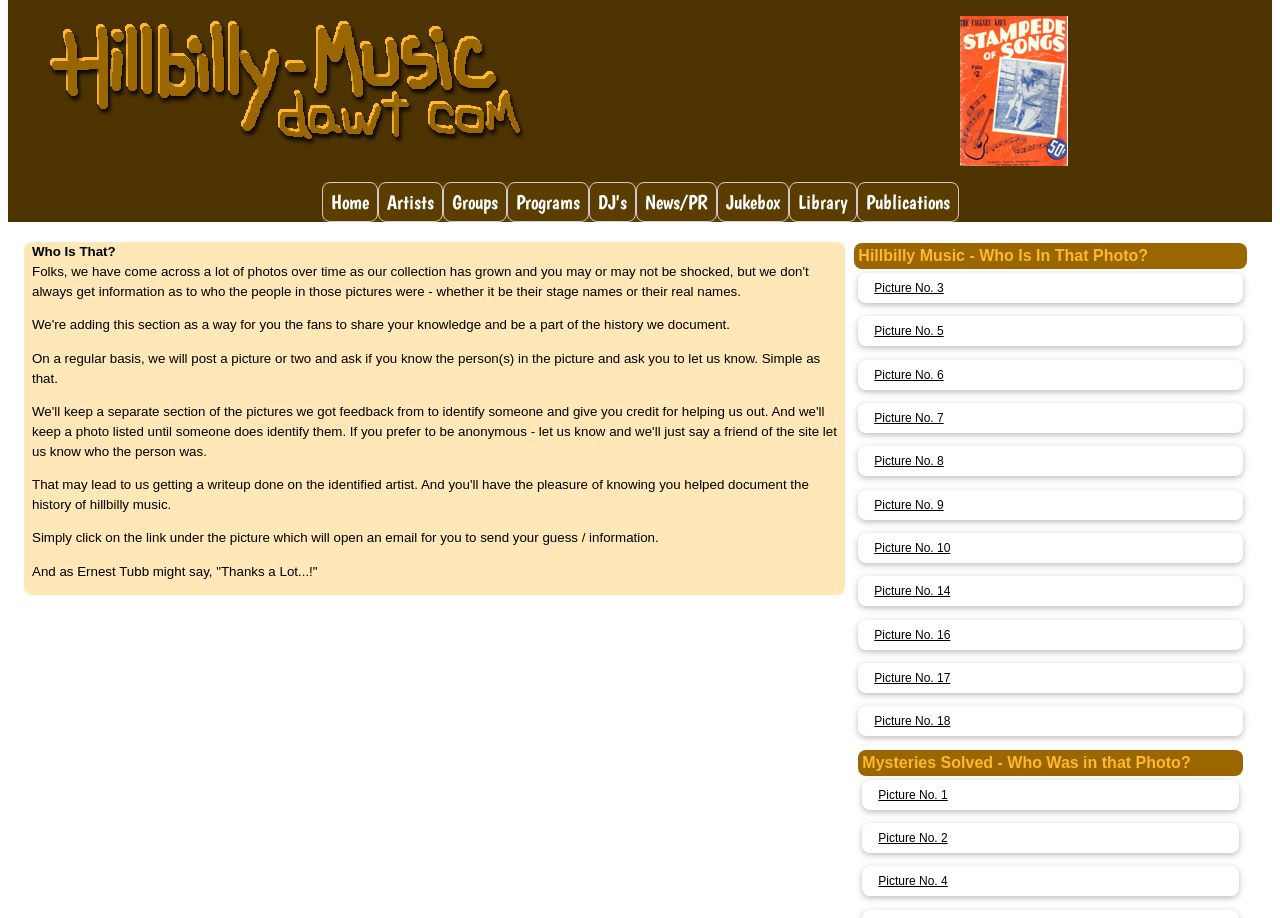Please identify the bounding box coordinates of the clickable area that will fulfill the following instruction: "View Picture No. 3". The coordinates should be in the format of four float numbers between 0 and 1, i.e., [left, top, right, bottom].

[0.683, 0.306, 0.737, 0.321]